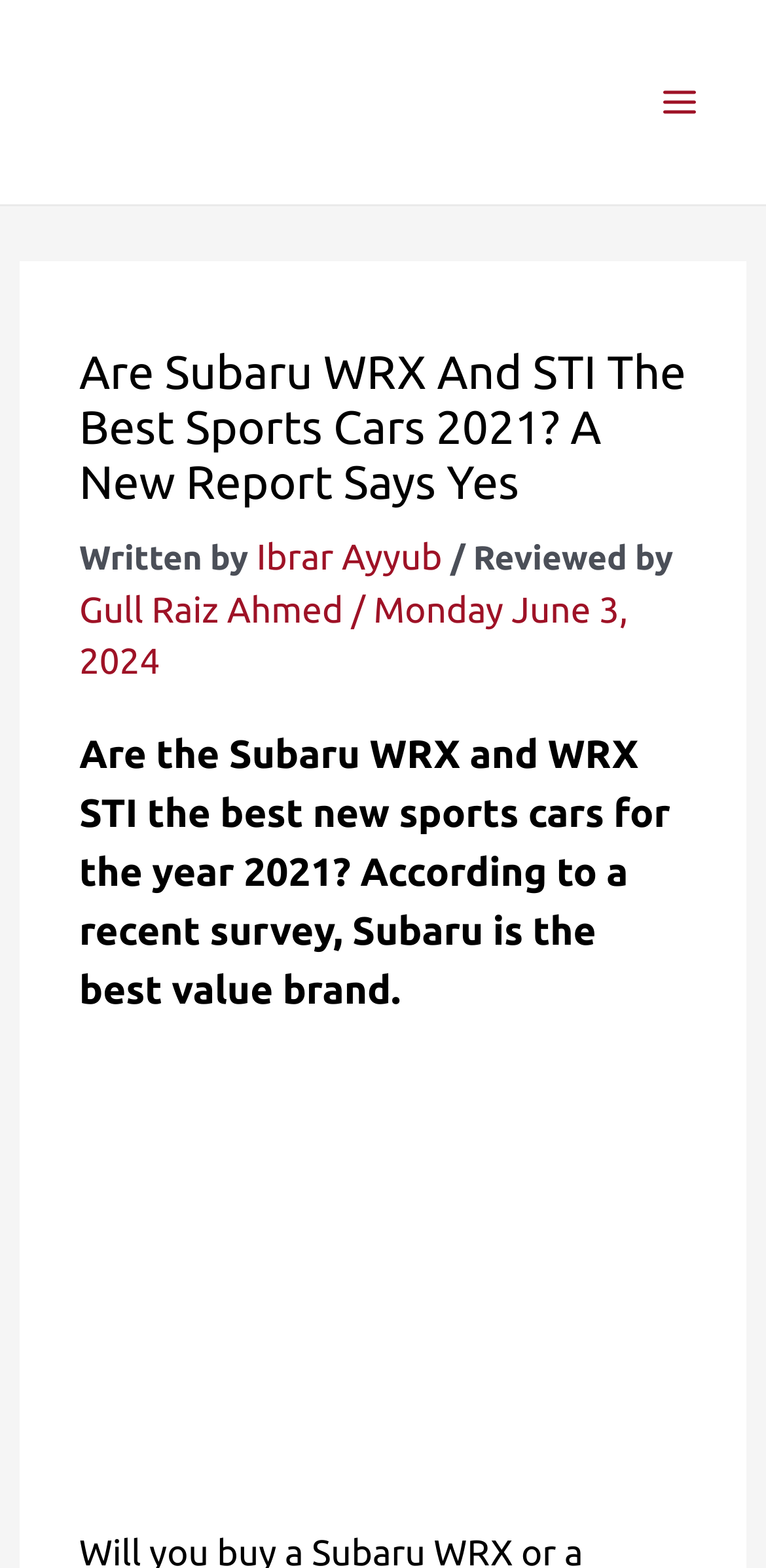Find and extract the text of the primary heading on the webpage.

Are Subaru WRX And STI The Best Sports Cars 2021? A New Report Says Yes